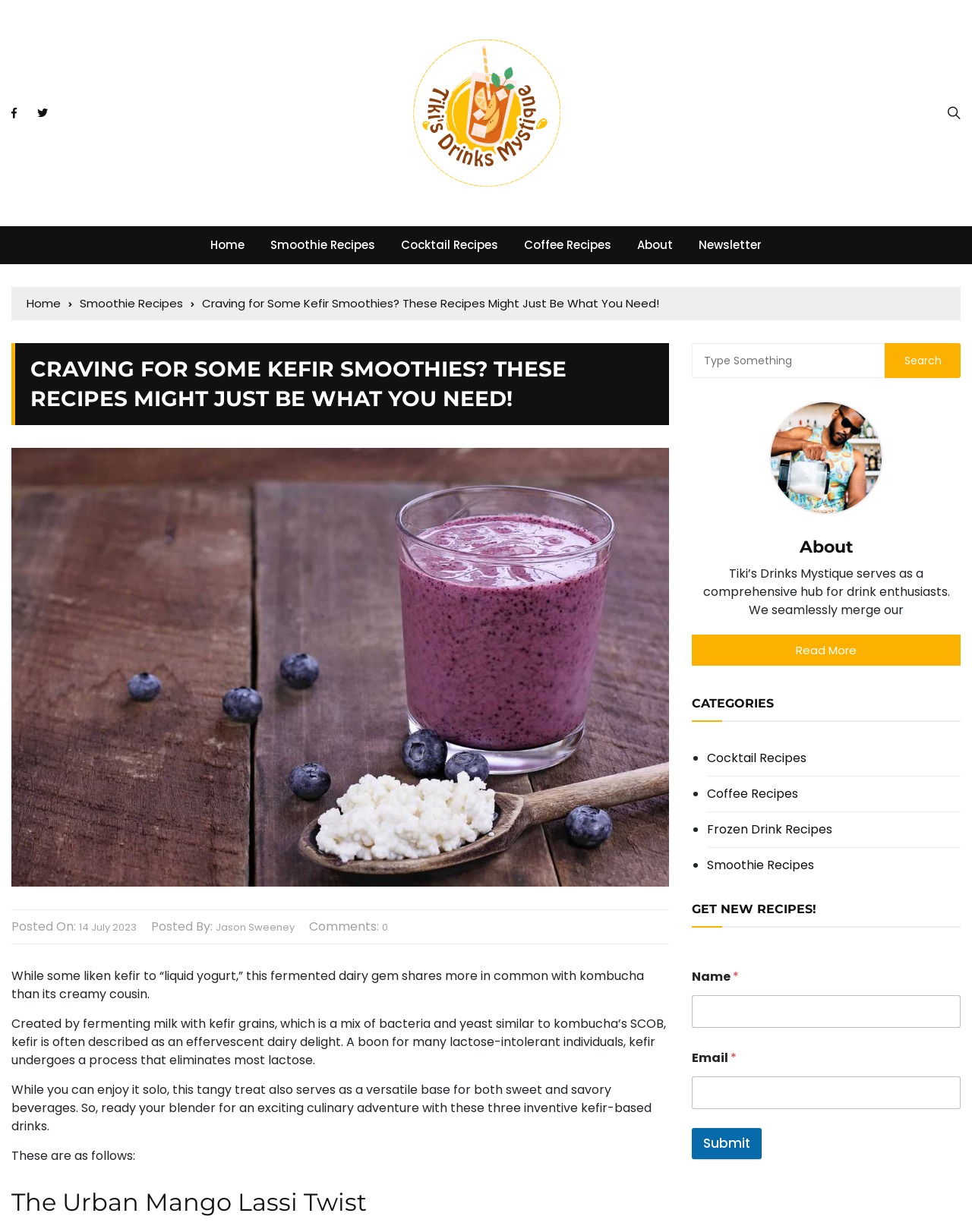Determine the bounding box coordinates of the section I need to click to execute the following instruction: "Click on the 'Smoothie Recipes' link". Provide the coordinates as four float numbers between 0 and 1, i.e., [left, top, right, bottom].

[0.266, 0.184, 0.398, 0.214]